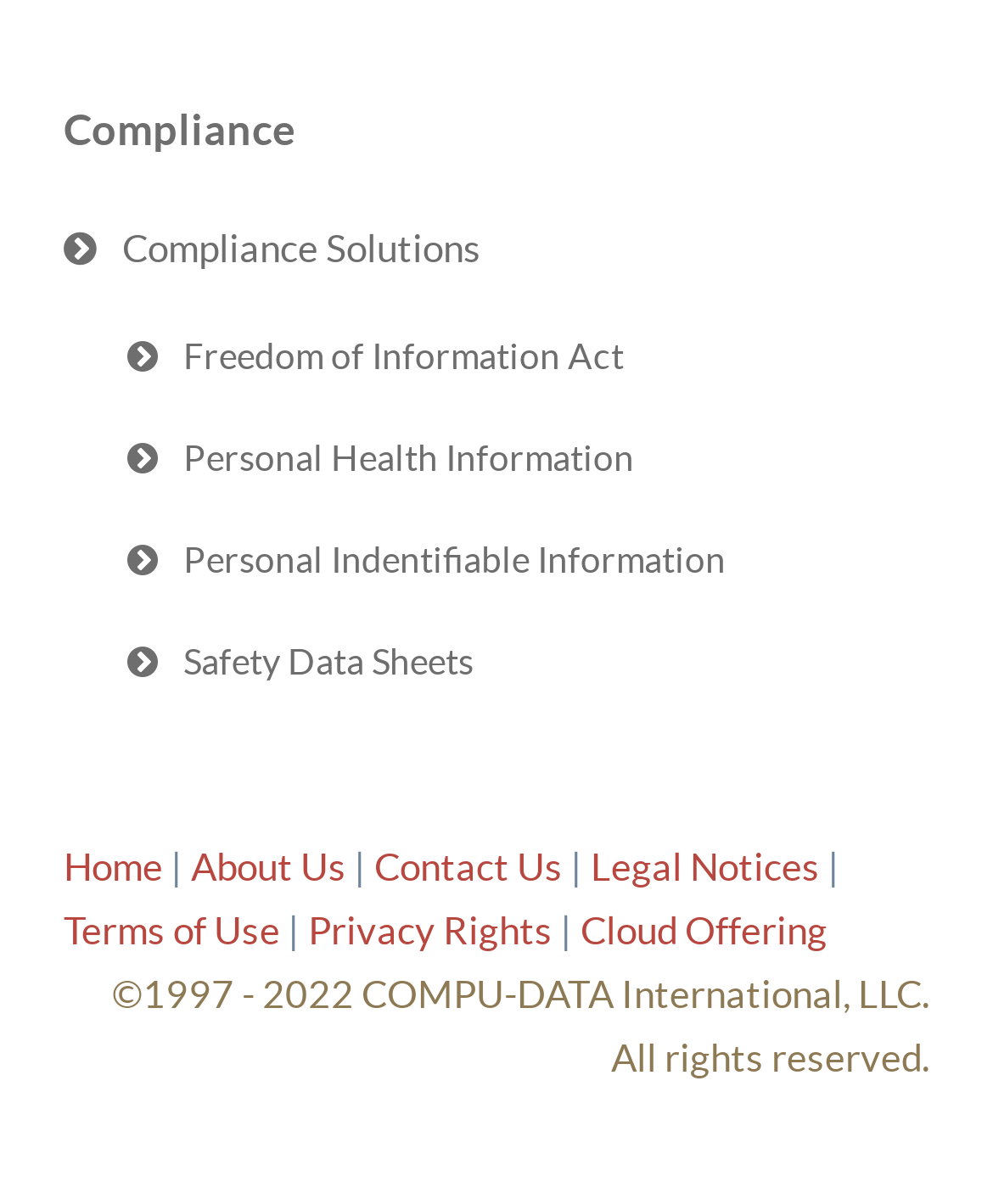Locate the bounding box coordinates of the segment that needs to be clicked to meet this instruction: "Check Privacy Rights".

[0.31, 0.748, 0.556, 0.784]